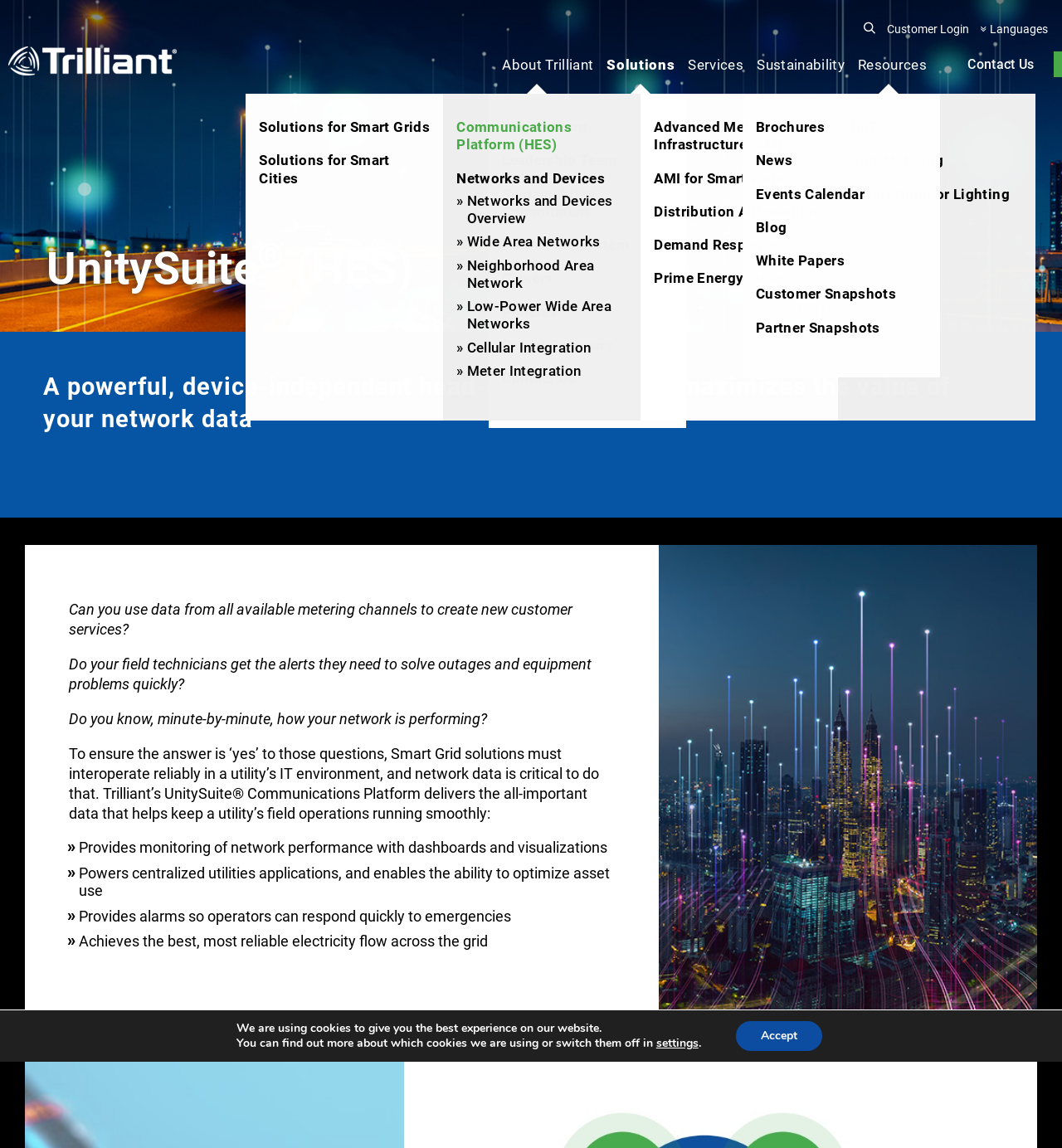Summarize the webpage with a detailed and informative caption.

The webpage is about Trilliant's UnitySuite, a powerful head-end system that maximizes the value of network data. At the top left, there is a Trilliant logo and a link to the Trilliant website. Below the logo, there are several links to different sections of the website, including About Trilliant, Why Trilliant, Leadership Team, and more.

To the right of these links, there are three main sections: Solutions, Services, and Resources. The Solutions section has links to various solutions offered by Trilliant, such as Solutions for Smart Grids, Solutions for Smart Cities, and Communications Platform (HES). The Services section has links to services like Sustainability Commitment, Partner Ecosystem, and Careers. The Resources section has links to resources like Brochures, News, Events Calendar, and Blog.

Below these sections, there is a heading that reads "UnitySuite (HES)" with a superscript. This is followed by a description of UnitySuite, which is a device-independent head-end system that maximizes the value of network data. There are several paragraphs of text that describe the benefits of using UnitySuite, including its ability to provide monitoring of network performance, power centralized utilities applications, and provide alarms for operators to respond quickly to emergencies.

At the very bottom of the page, there is a GDPR Cookie Banner that informs users about the use of cookies on the website and provides options to switch them off or adjust settings.